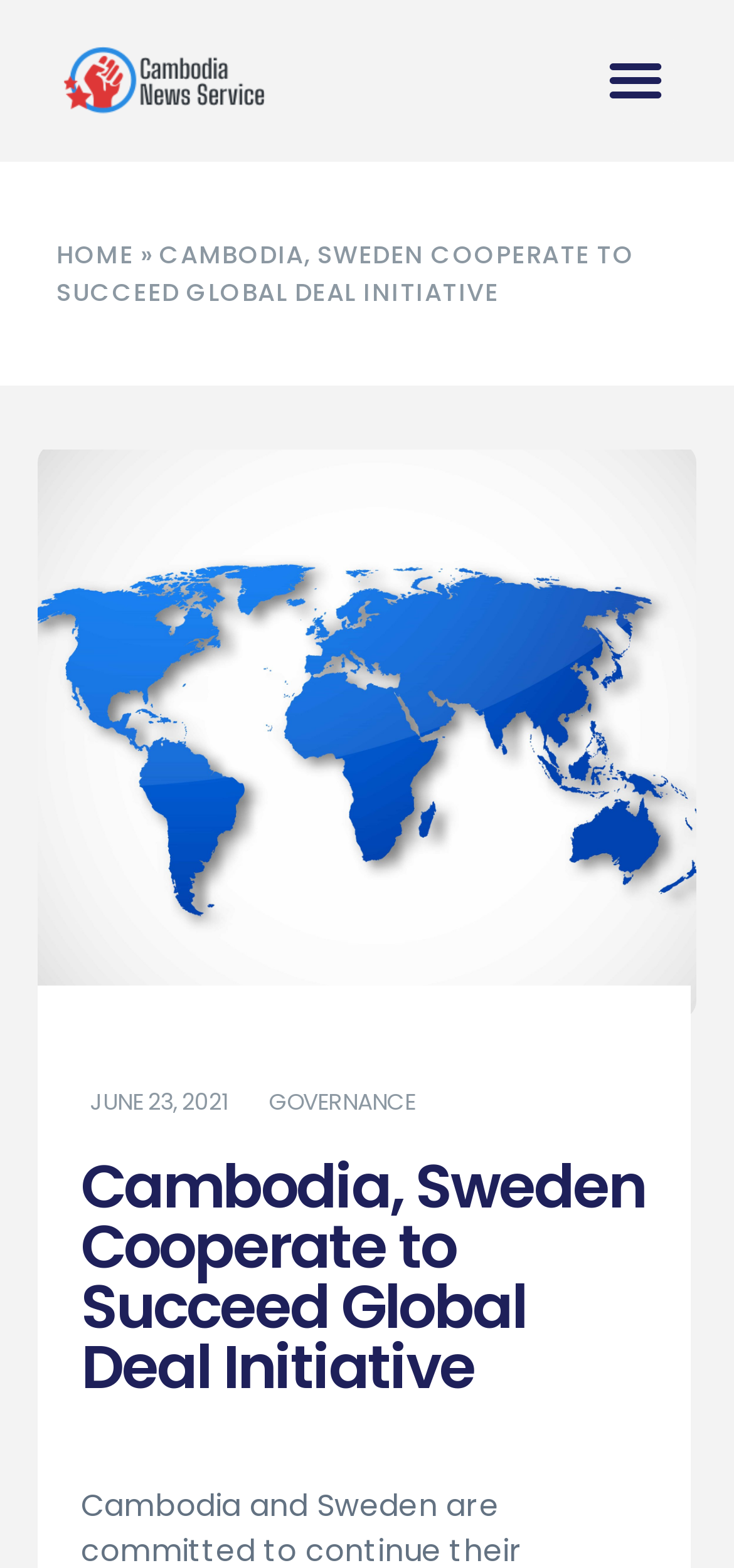What is the purpose of the button on the top right?
Relying on the image, give a concise answer in one word or a brief phrase.

Menu Toggle